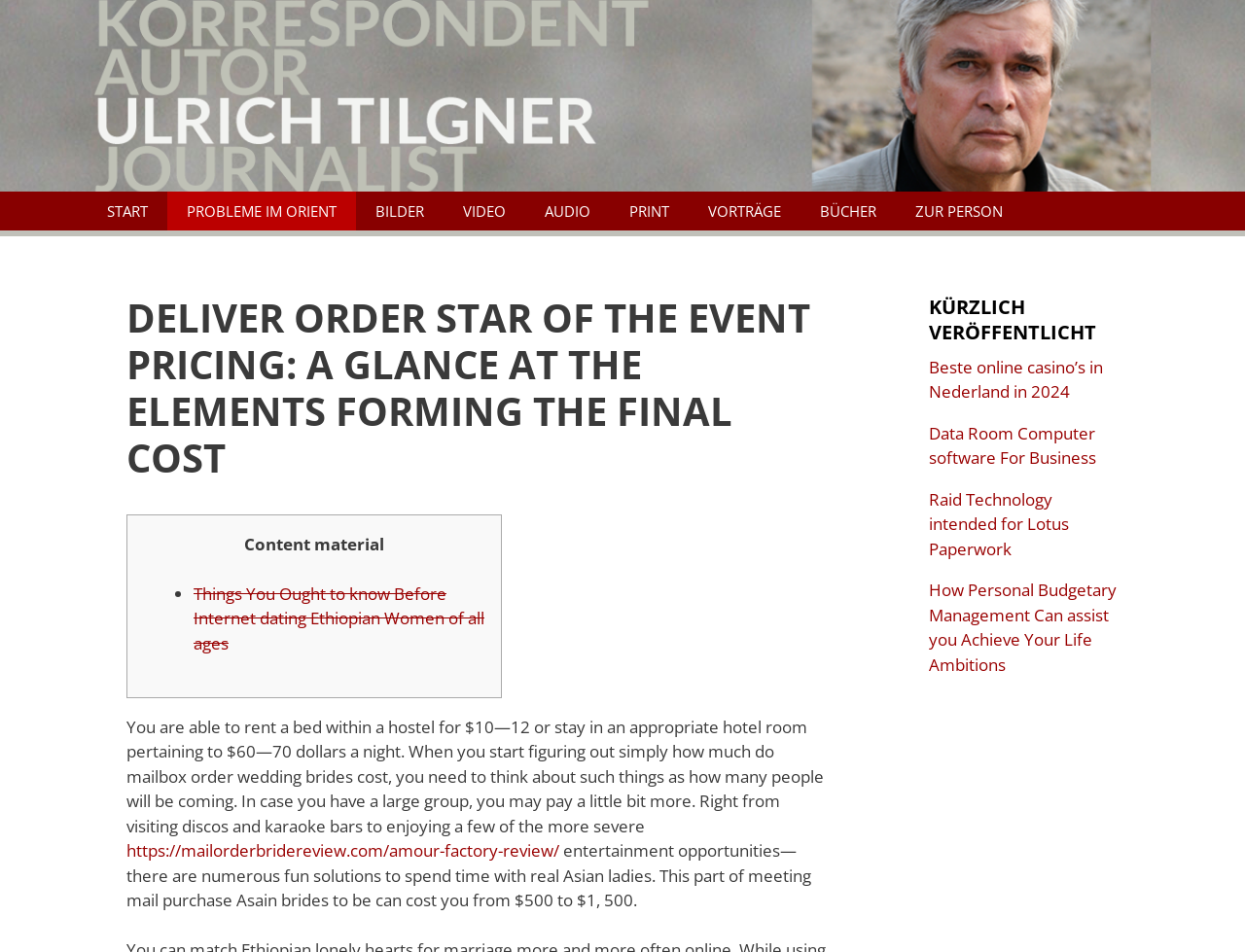Could you find the bounding box coordinates of the clickable area to complete this instruction: "Explore the 'KÜRZLICH VERÖFFENTLICHT' section"?

[0.746, 0.309, 0.898, 0.362]